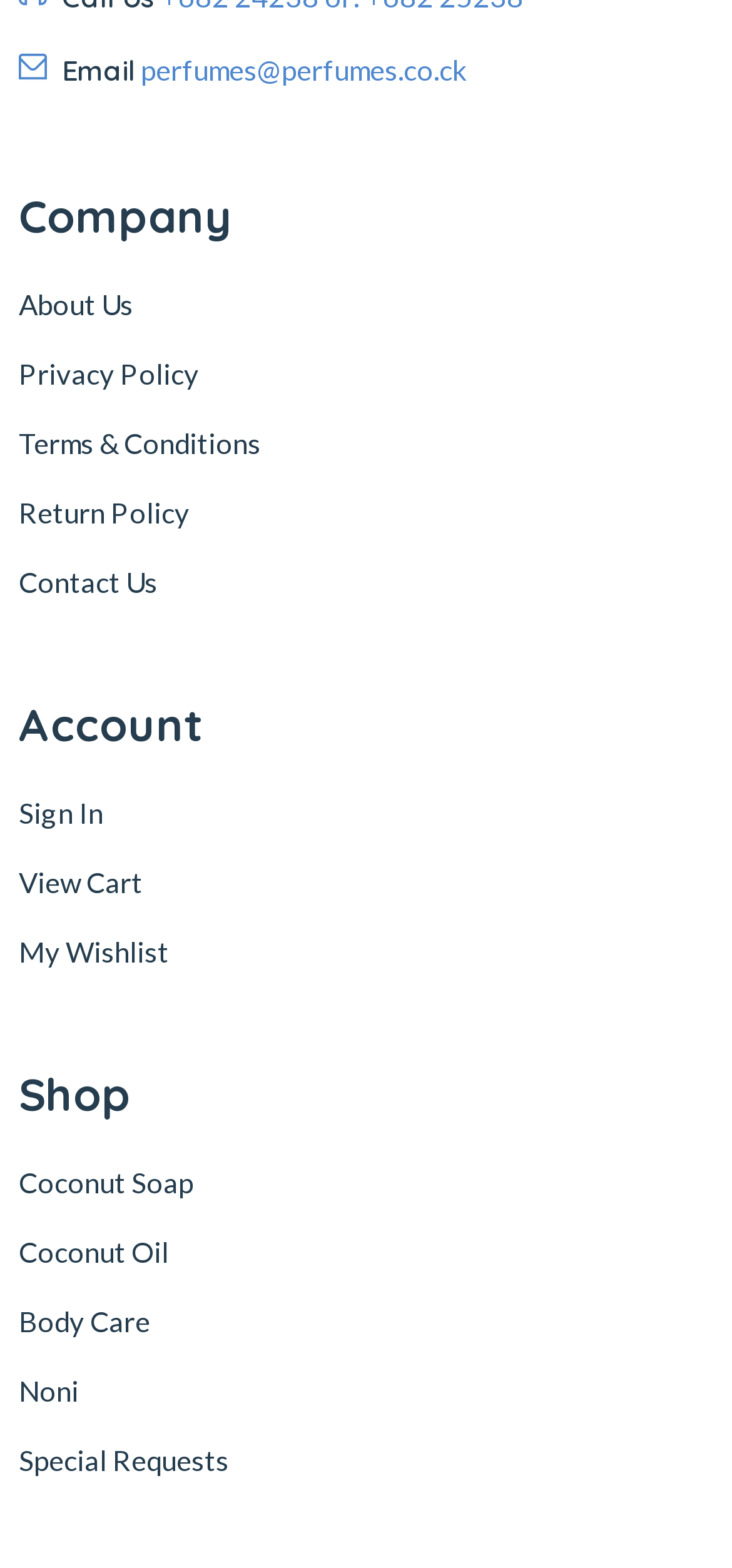Respond to the following question with a brief word or phrase:
What is the last link under 'Account'?

My Wishlist